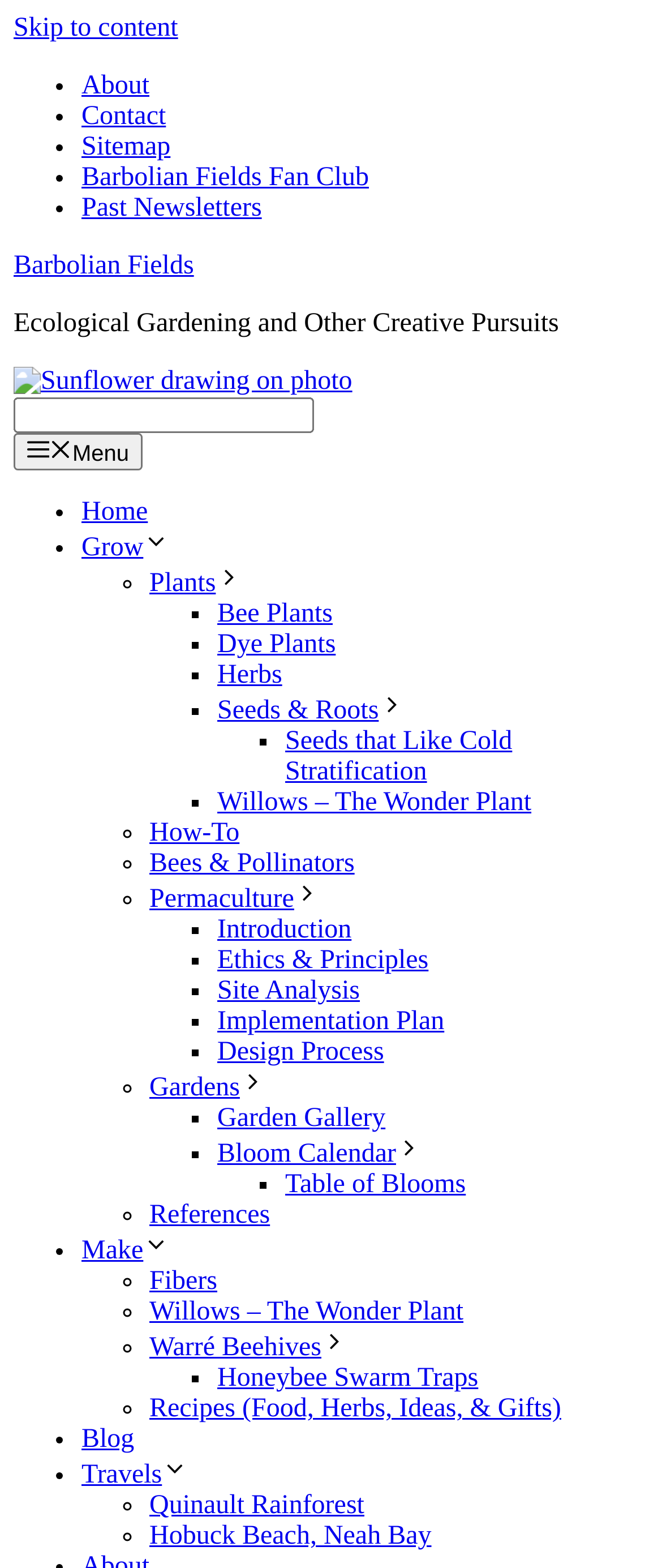Use the information in the screenshot to answer the question comprehensively: What is the 'Bloom Calendar' page for?

The 'Bloom Calendar' page is likely used to track or record the blooming periods of different plants, as it is located in the 'Gardens' section and has a related link to 'Table of Blooms'.